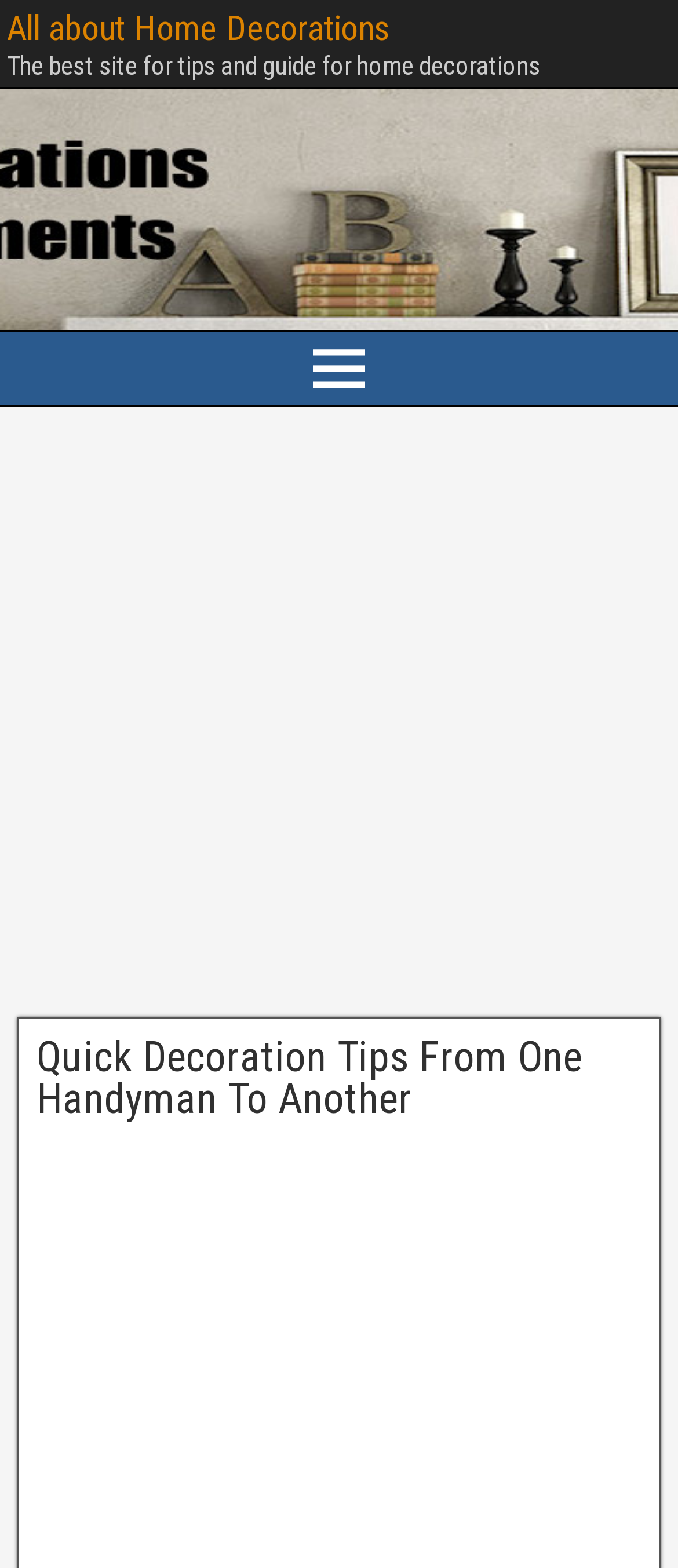Provide your answer in a single word or phrase: 
What is the format of the main content section?

Header and Link